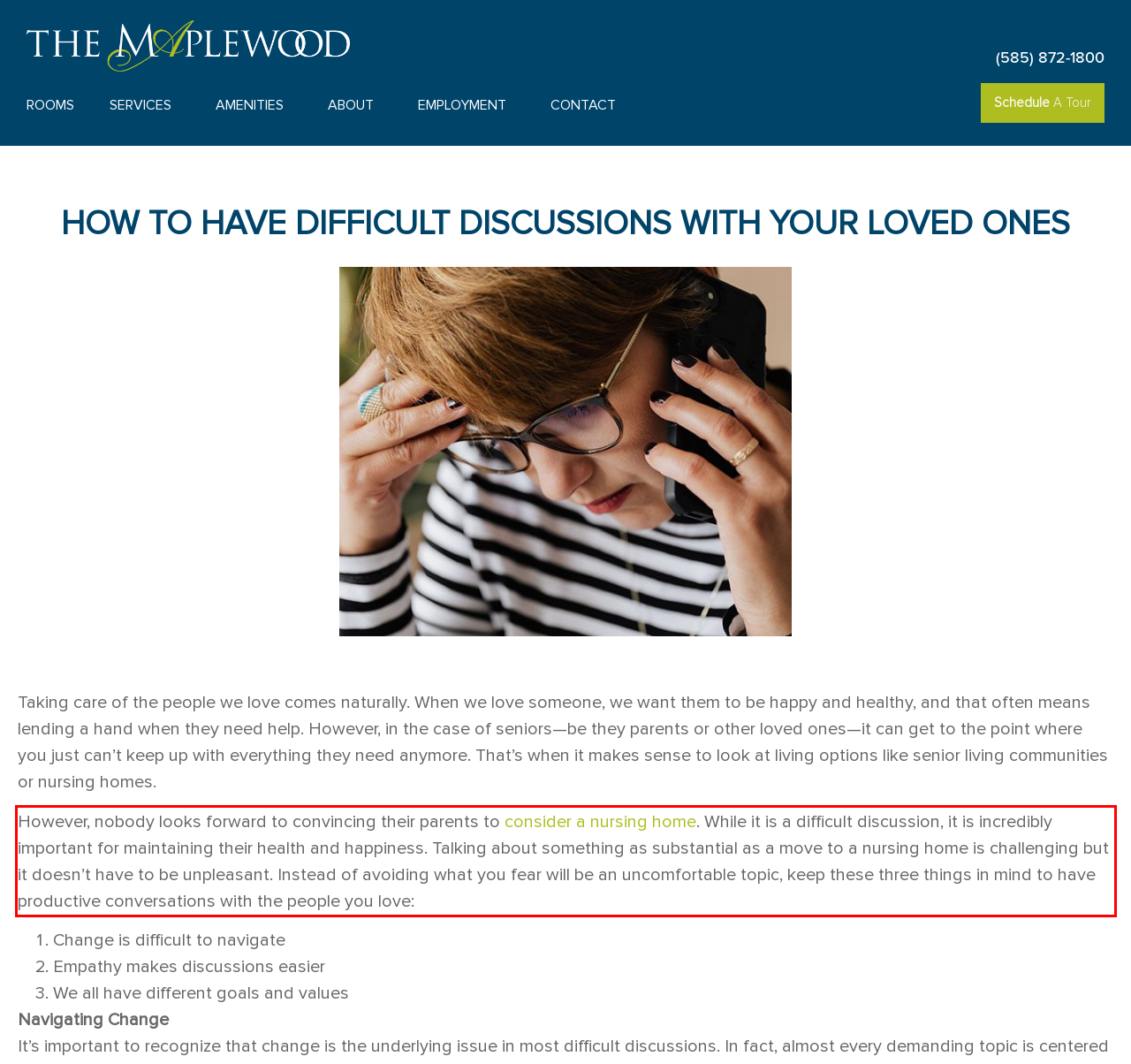Identify the text inside the red bounding box on the provided webpage screenshot by performing OCR.

However, nobody looks forward to convincing their parents to consider a nursing home. While it is a difficult discussion, it is incredibly important for maintaining their health and happiness. Talking about something as substantial as a move to a nursing home is challenging but it doesn’t have to be unpleasant. Instead of avoiding what you fear will be an uncomfortable topic, keep these three things in mind to have productive conversations with the people you love: